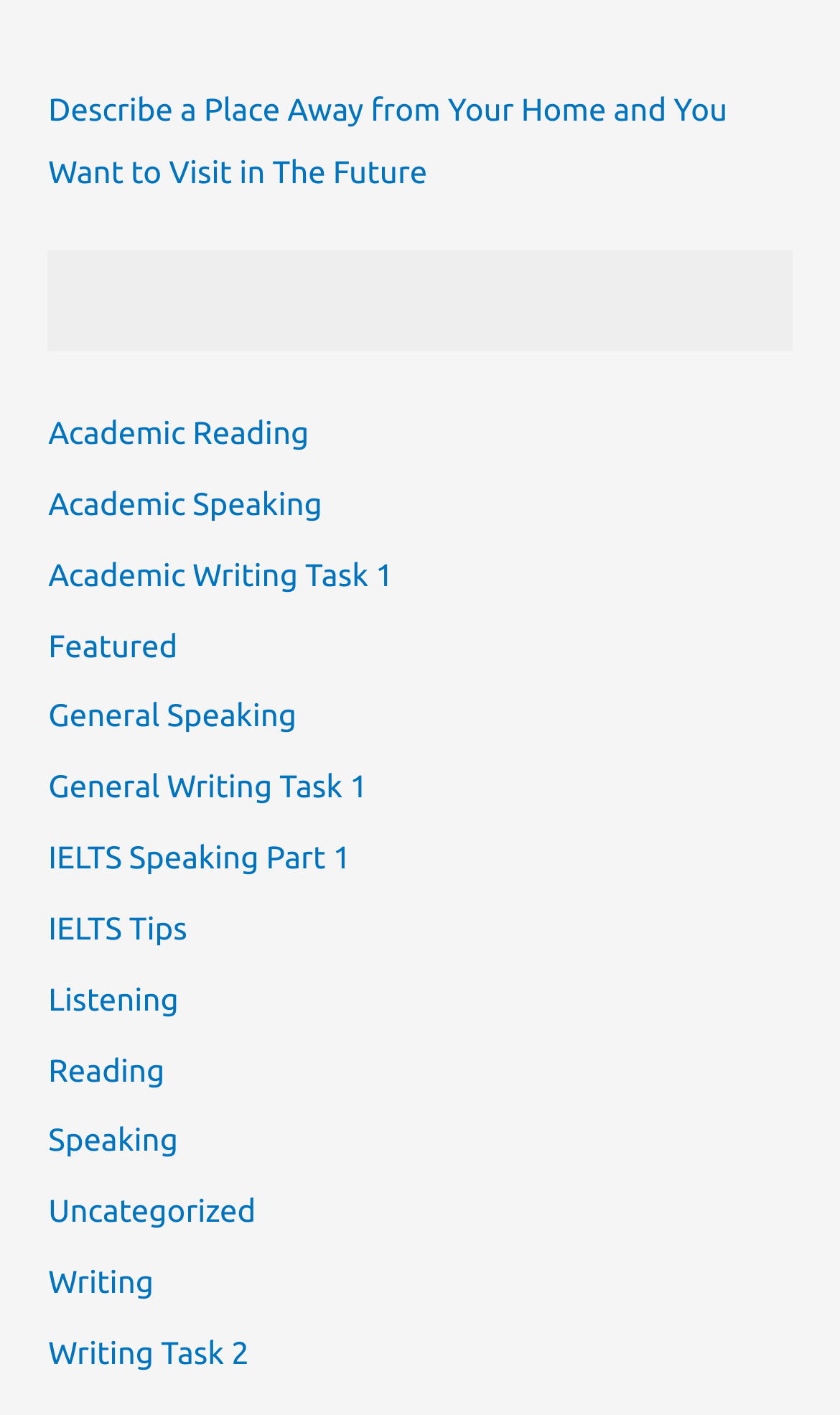Find the bounding box coordinates for the area you need to click to carry out the instruction: "Go to 'Academic Reading'". The coordinates should be four float numbers between 0 and 1, indicated as [left, top, right, bottom].

[0.058, 0.293, 0.368, 0.318]